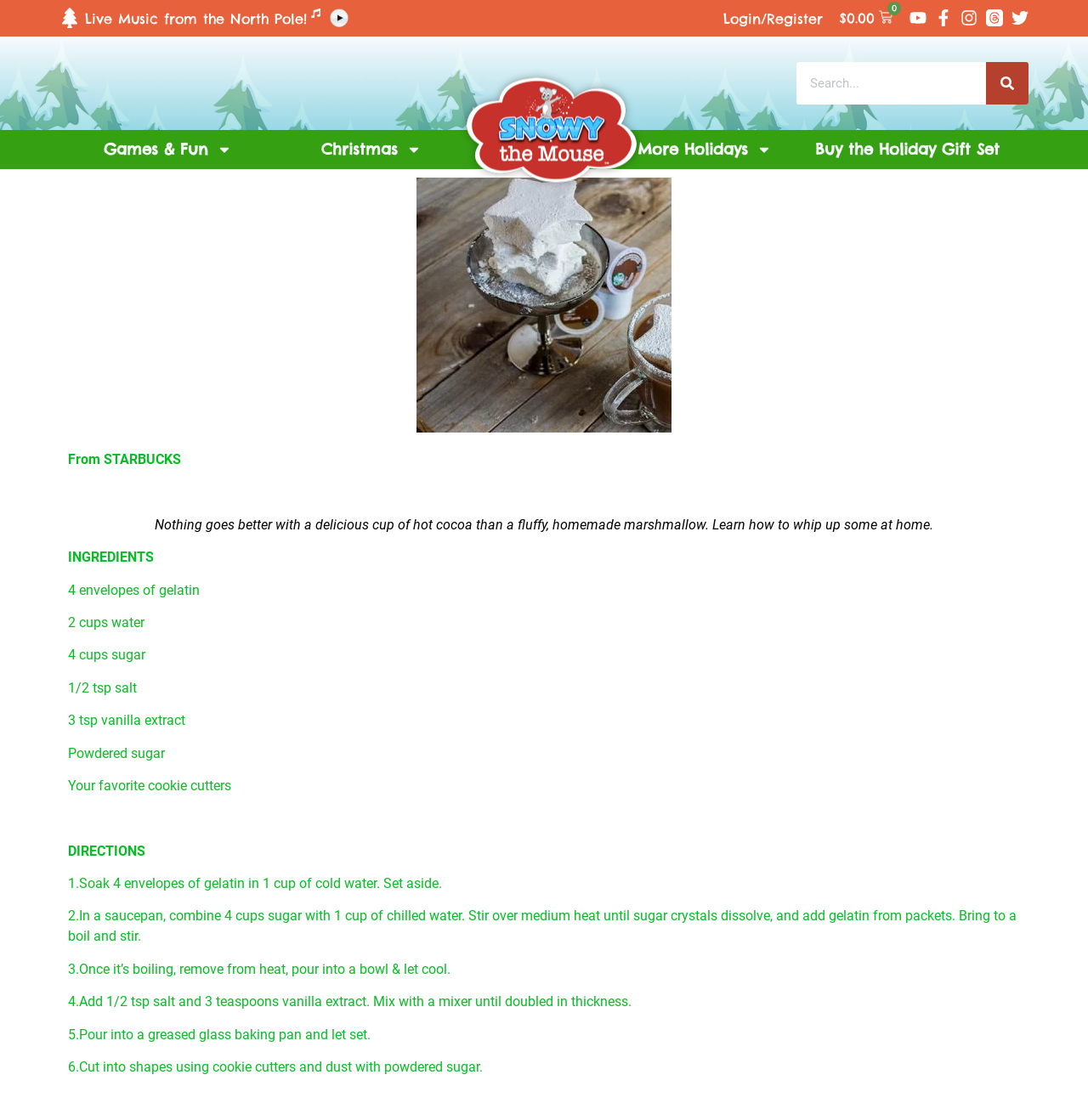Determine the bounding box coordinates of the element's region needed to click to follow the instruction: "Click on Login/Register". Provide these coordinates as four float numbers between 0 and 1, formatted as [left, top, right, bottom].

[0.665, 0.009, 0.756, 0.024]